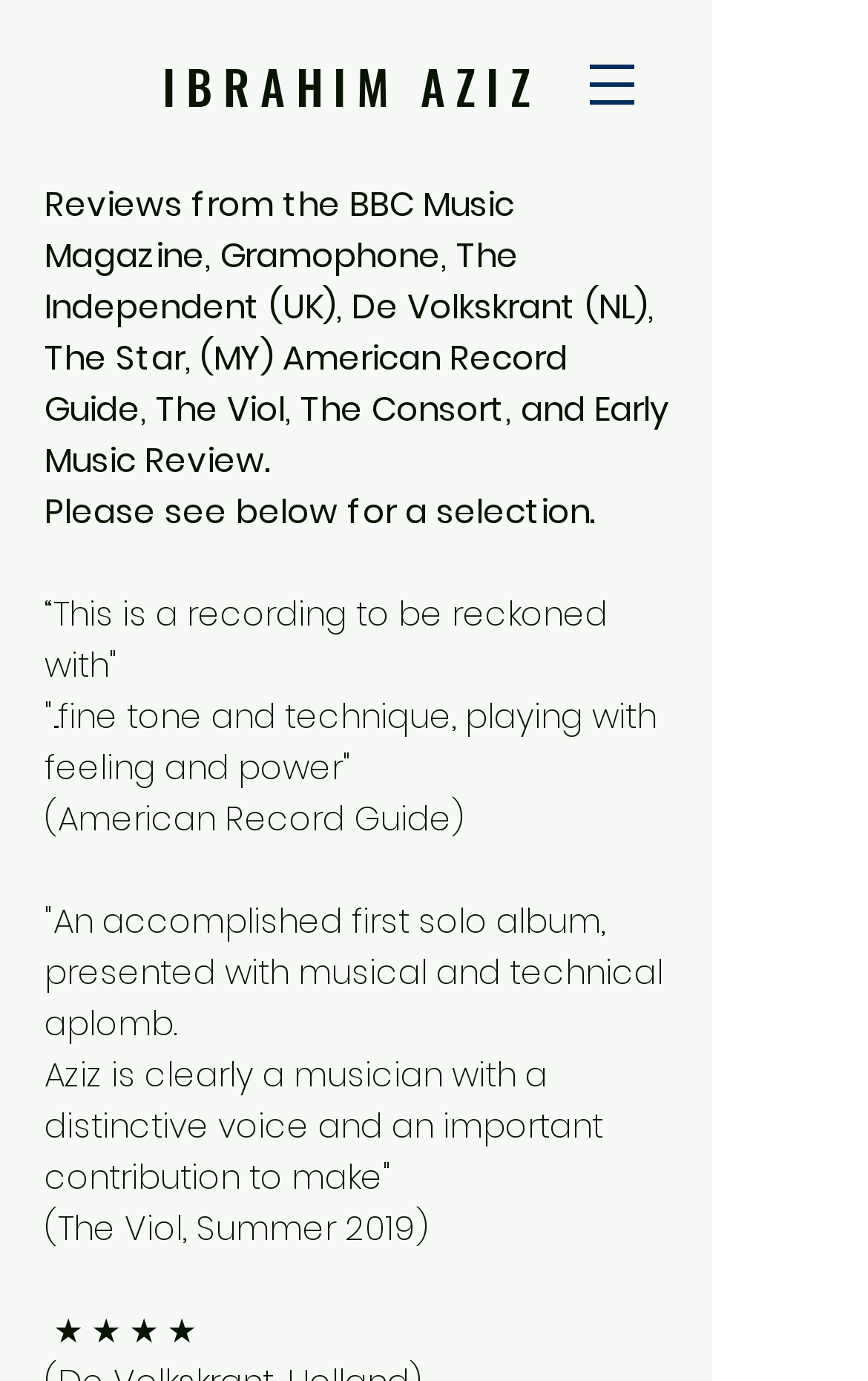How many reviews are listed on the page?
Answer the question in a detailed and comprehensive manner.

There are five distinct review quotes on the page, each with a corresponding publication name, suggesting that there are five reviews listed.